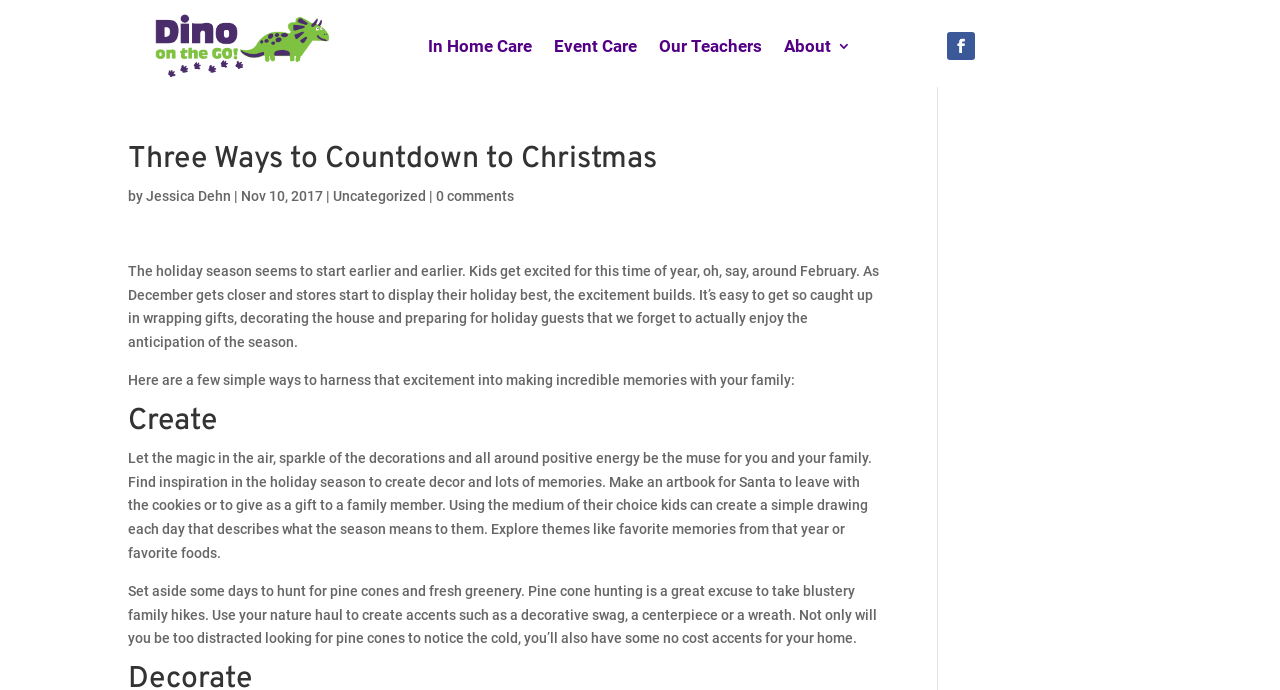Identify the text that serves as the heading for the webpage and generate it.

Three Ways to Countdown to Christmas